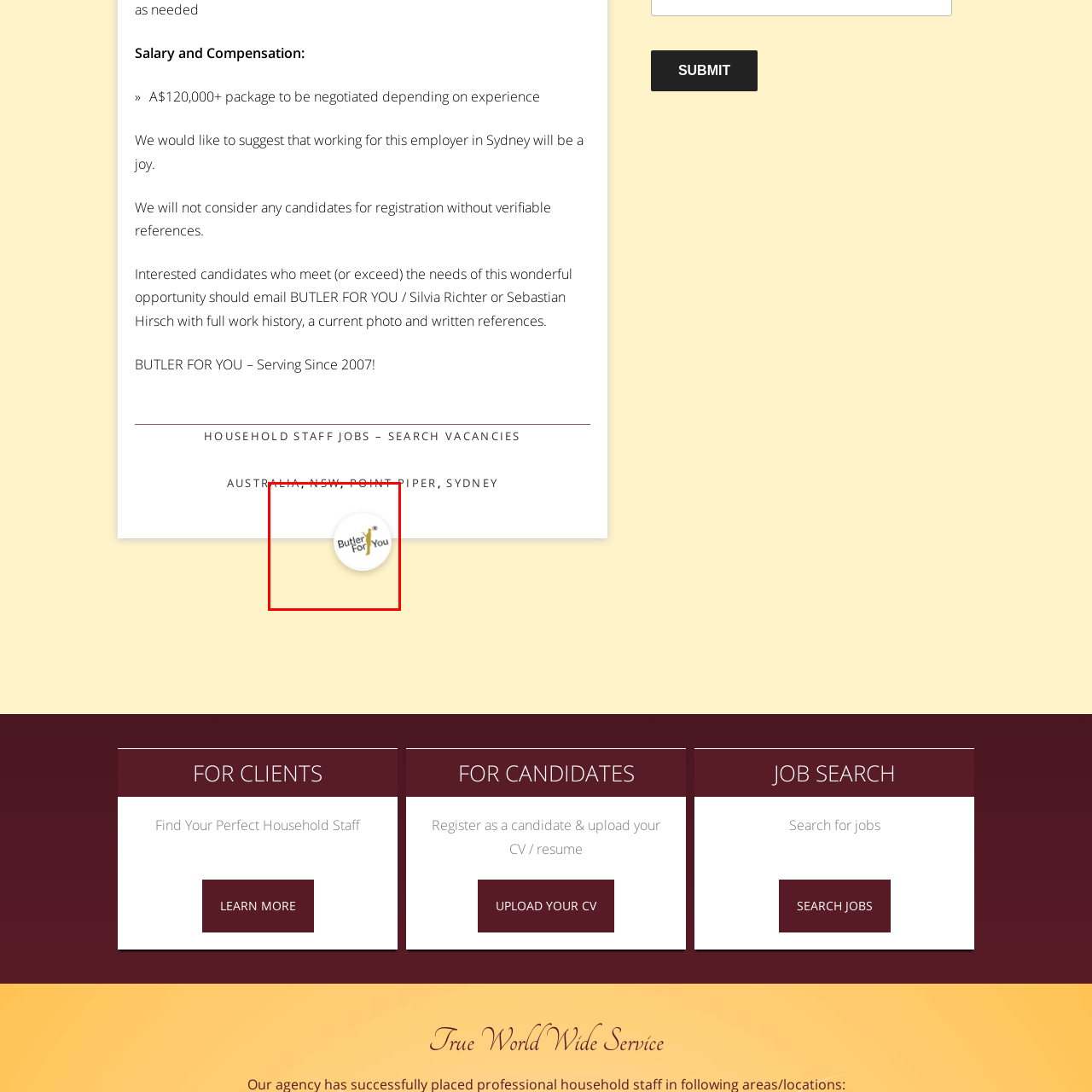Direct your attention to the section outlined in red and answer the following question with a single word or brief phrase: 
What is the color of the butler's silhouette?

Gold